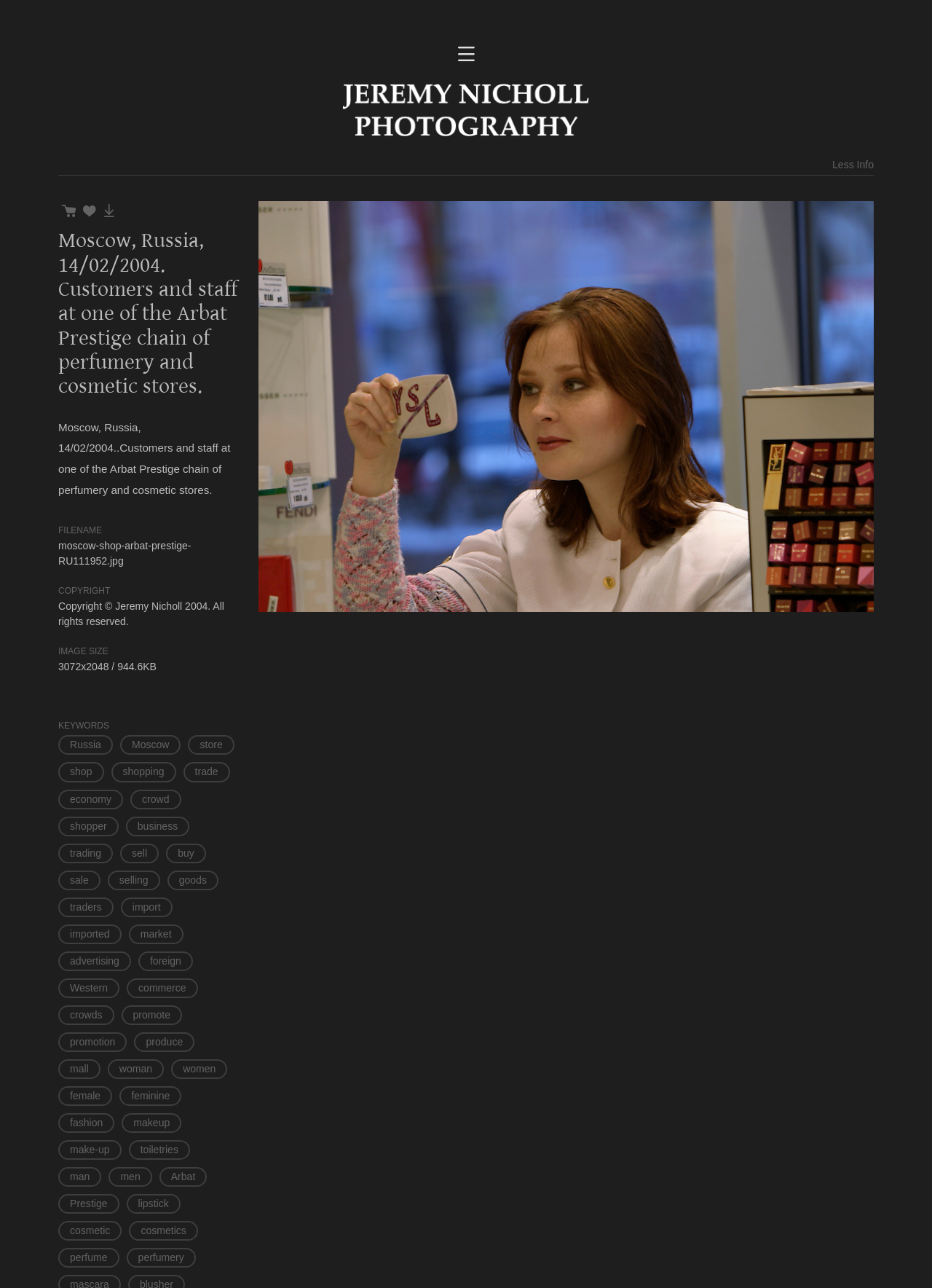Identify the bounding box coordinates of the clickable section necessary to follow the following instruction: "Add the image to the cart". The coordinates should be presented as four float numbers from 0 to 1, i.e., [left, top, right, bottom].

[0.062, 0.156, 0.084, 0.172]